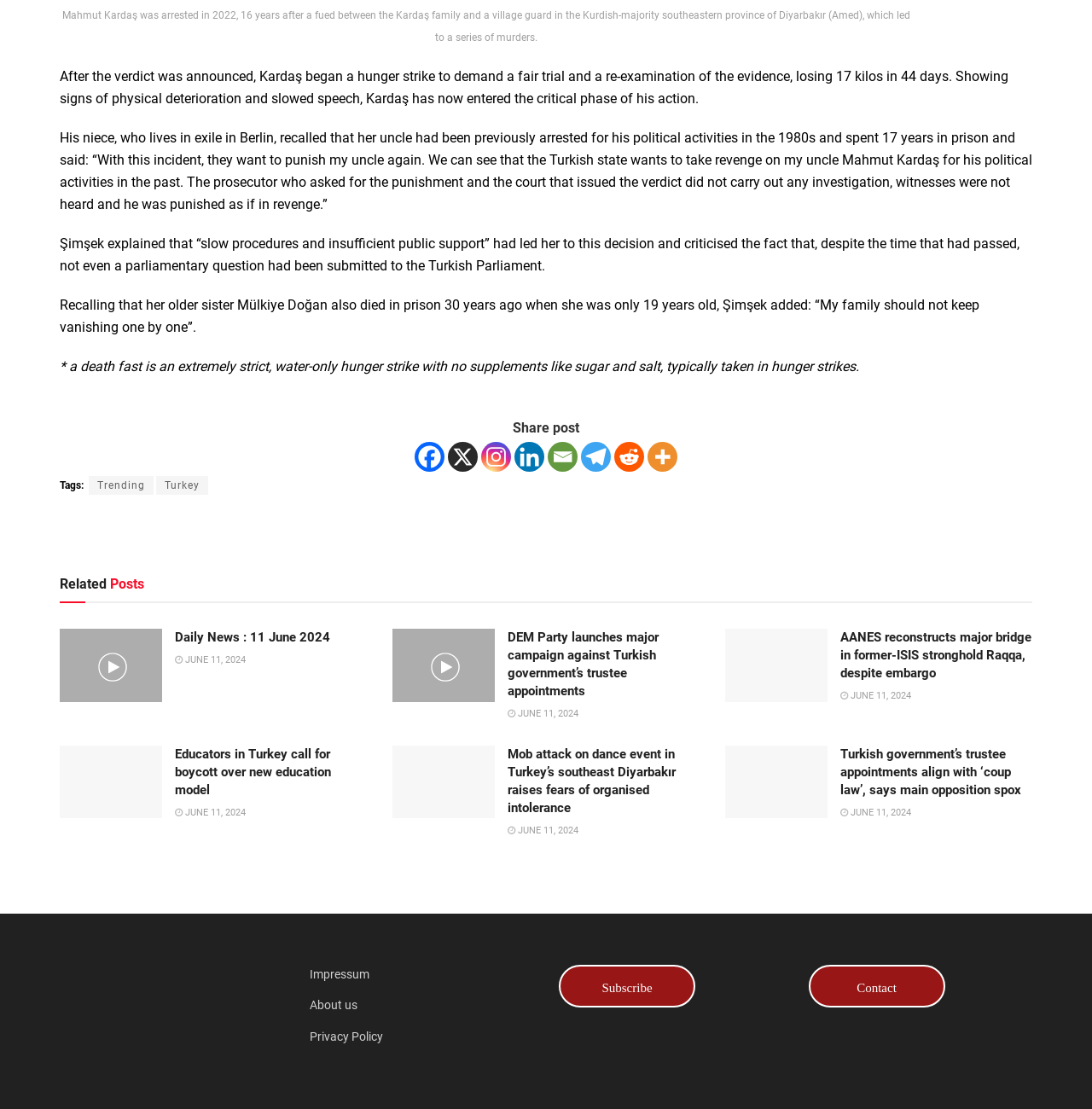Based on the element description title="More", identify the bounding box of the UI element in the given webpage screenshot. The coordinates should be in the format (top-left x, top-left y, bottom-right x, bottom-right y) and must be between 0 and 1.

[0.593, 0.399, 0.62, 0.426]